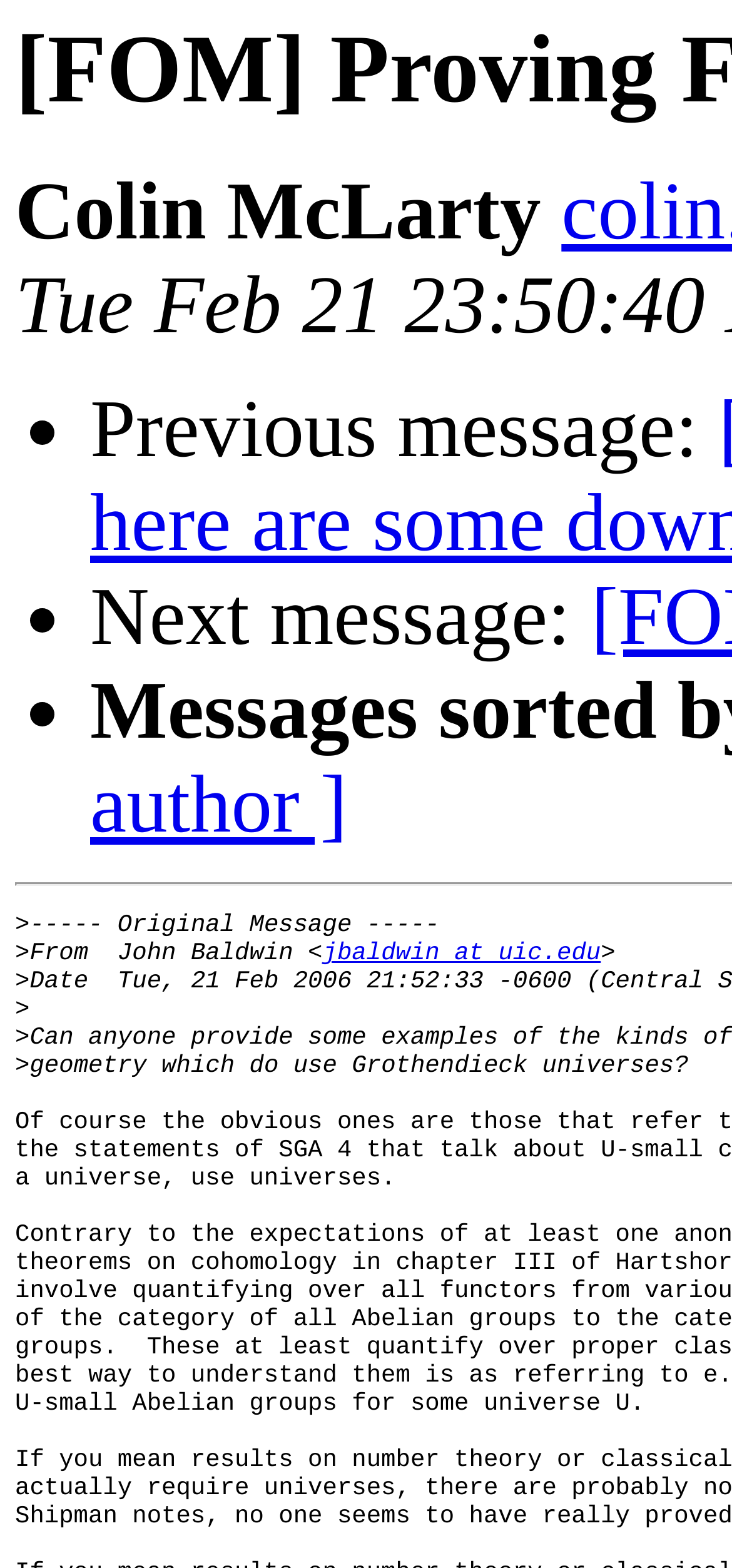Provide the bounding box coordinates for the UI element described in this sentence: "Laos". The coordinates should be four float values between 0 and 1, i.e., [left, top, right, bottom].

None